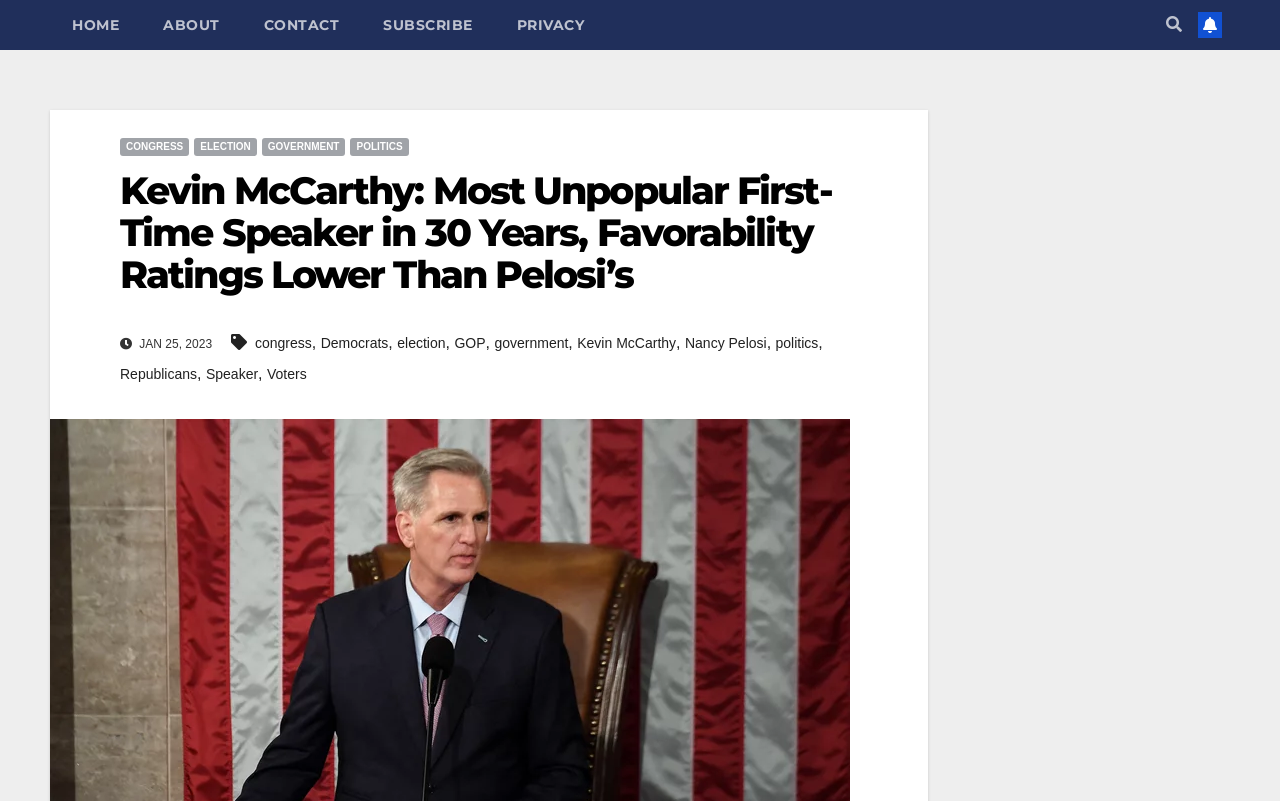Provide the bounding box coordinates of the area you need to click to execute the following instruction: "go to home page".

[0.039, 0.0, 0.11, 0.062]